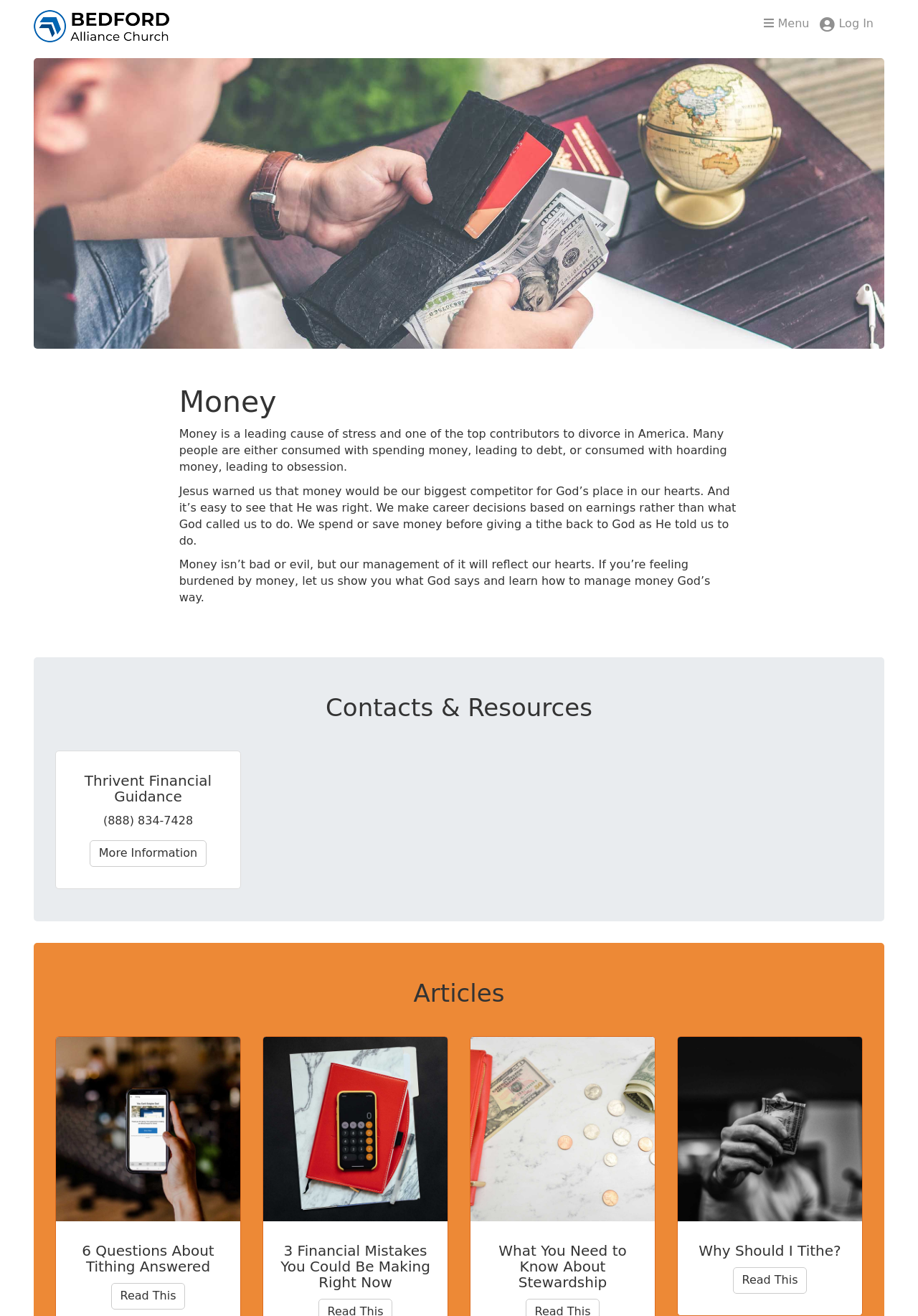Please give a succinct answer to the question in one word or phrase:
How many article titles are displayed on this webpage?

4